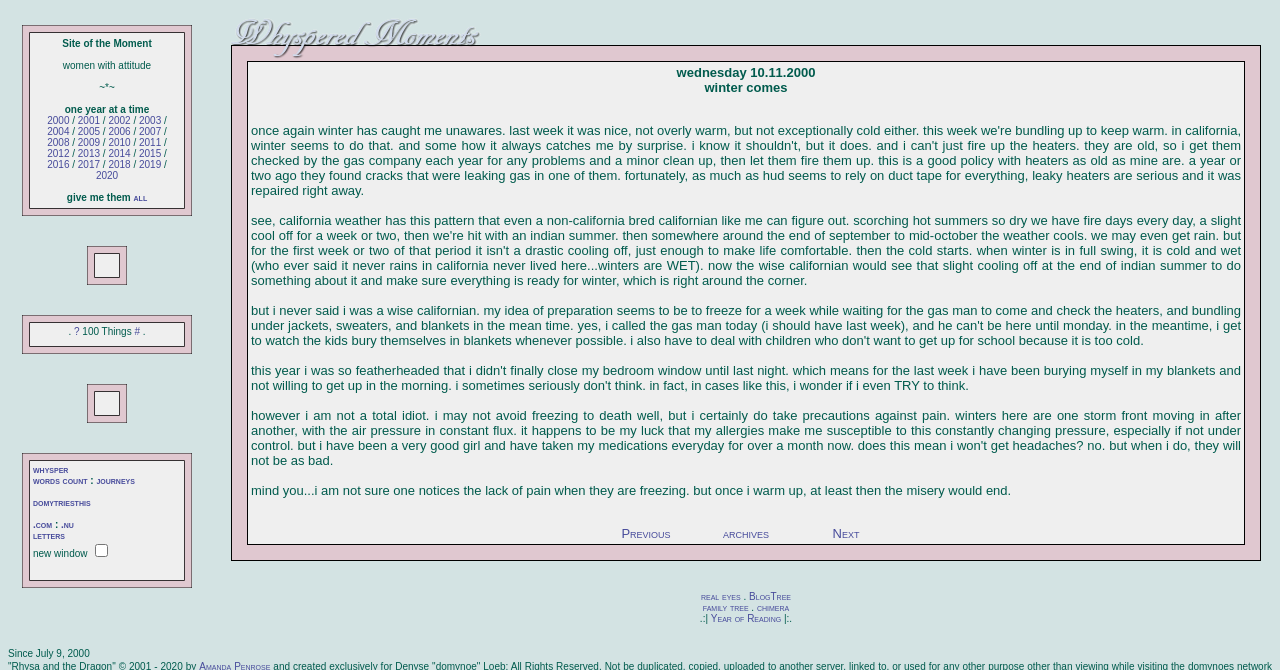Please locate the bounding box coordinates of the element's region that needs to be clicked to follow the instruction: "Click the diehealthy.org link". The bounding box coordinates should be provided as four float numbers between 0 and 1, i.e., [left, top, right, bottom].

None